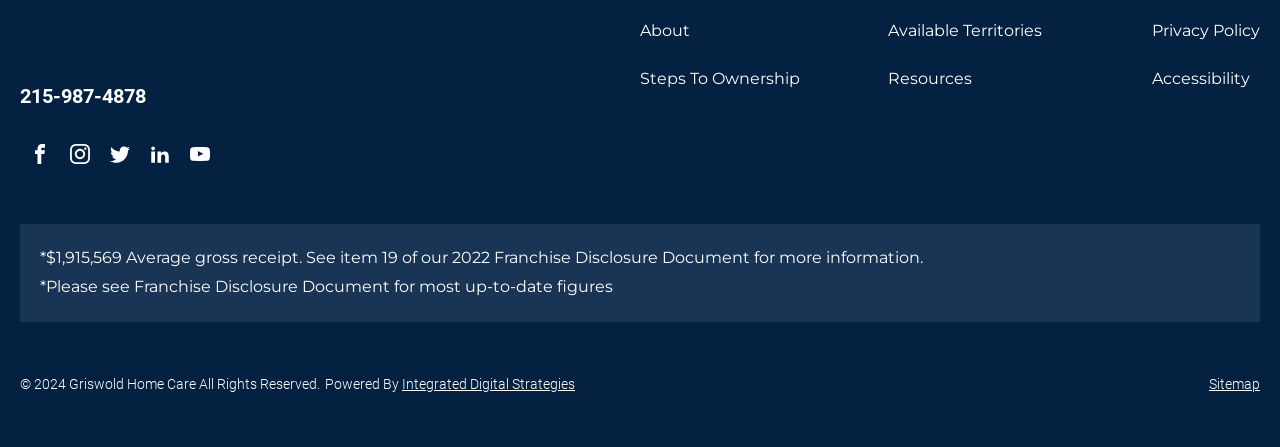What is the name of the company that powered the website?
Using the information from the image, provide a comprehensive answer to the question.

I found the text 'Powered By' followed by a link to 'Integrated Digital Strategies', which suggests that this company powered the website.